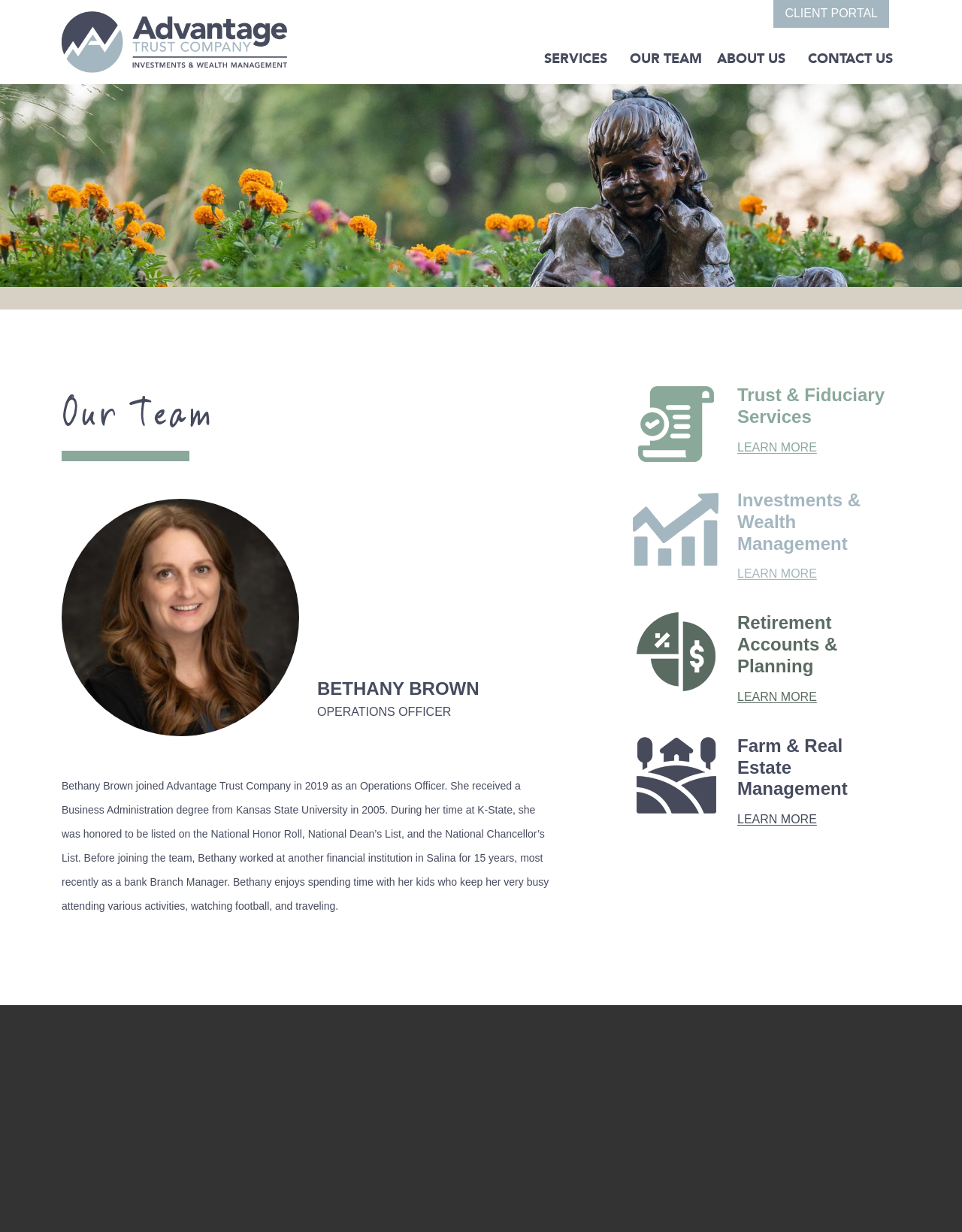Identify the bounding box for the UI element that is described as follows: "Learn More".

[0.766, 0.461, 0.849, 0.471]